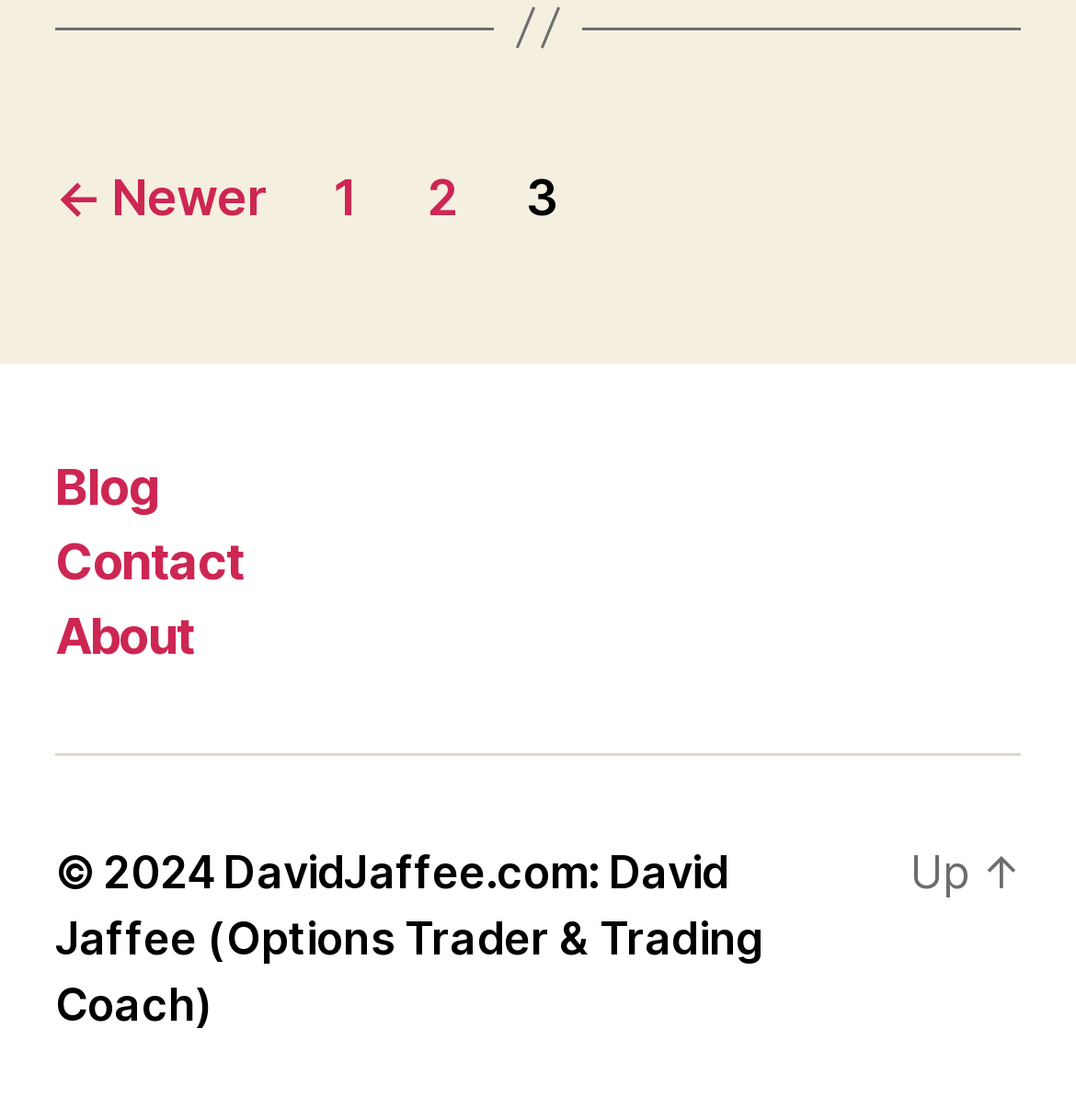How many navigation links are in the footer?
Please answer the question with as much detail and depth as you can.

I counted the number of links in the footer navigation section, which are 'Blog', 'Contact', and 'About', so there are 3 navigation links in the footer.